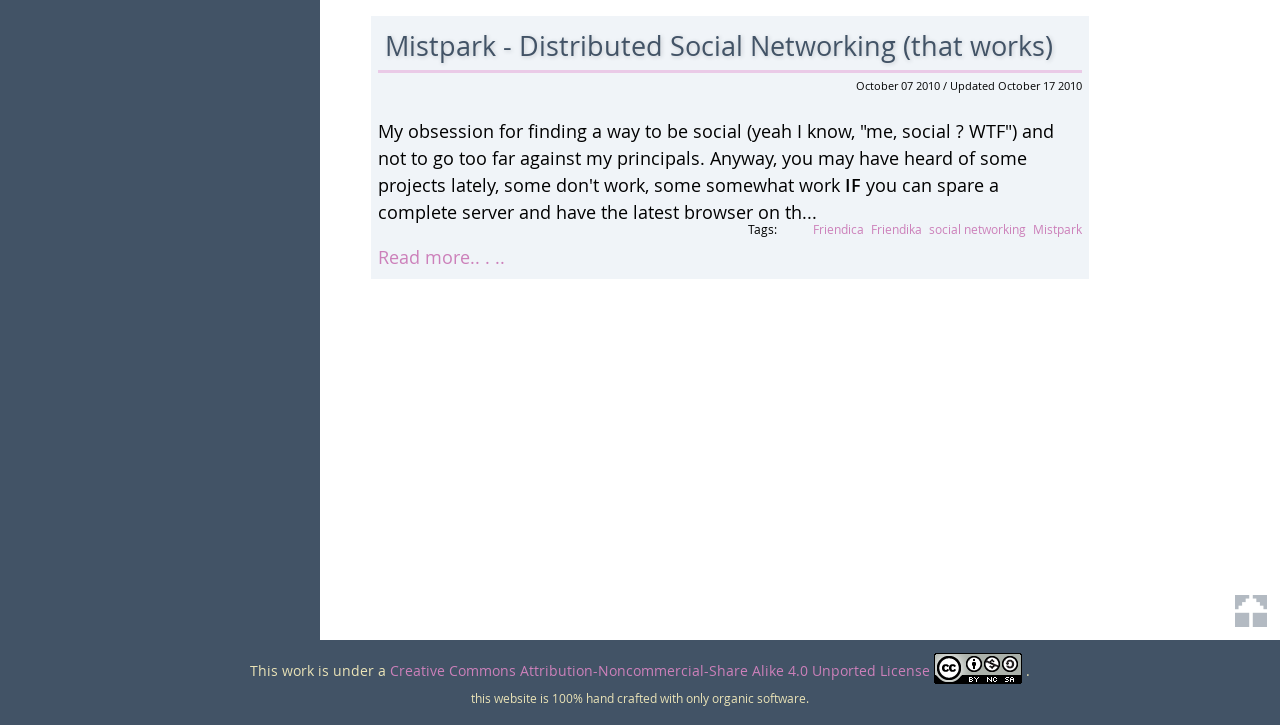From the element description: "Friendica", extract the bounding box coordinates of the UI element. The coordinates should be expressed as four float numbers between 0 and 1, in the order [left, top, right, bottom].

[0.635, 0.306, 0.675, 0.326]